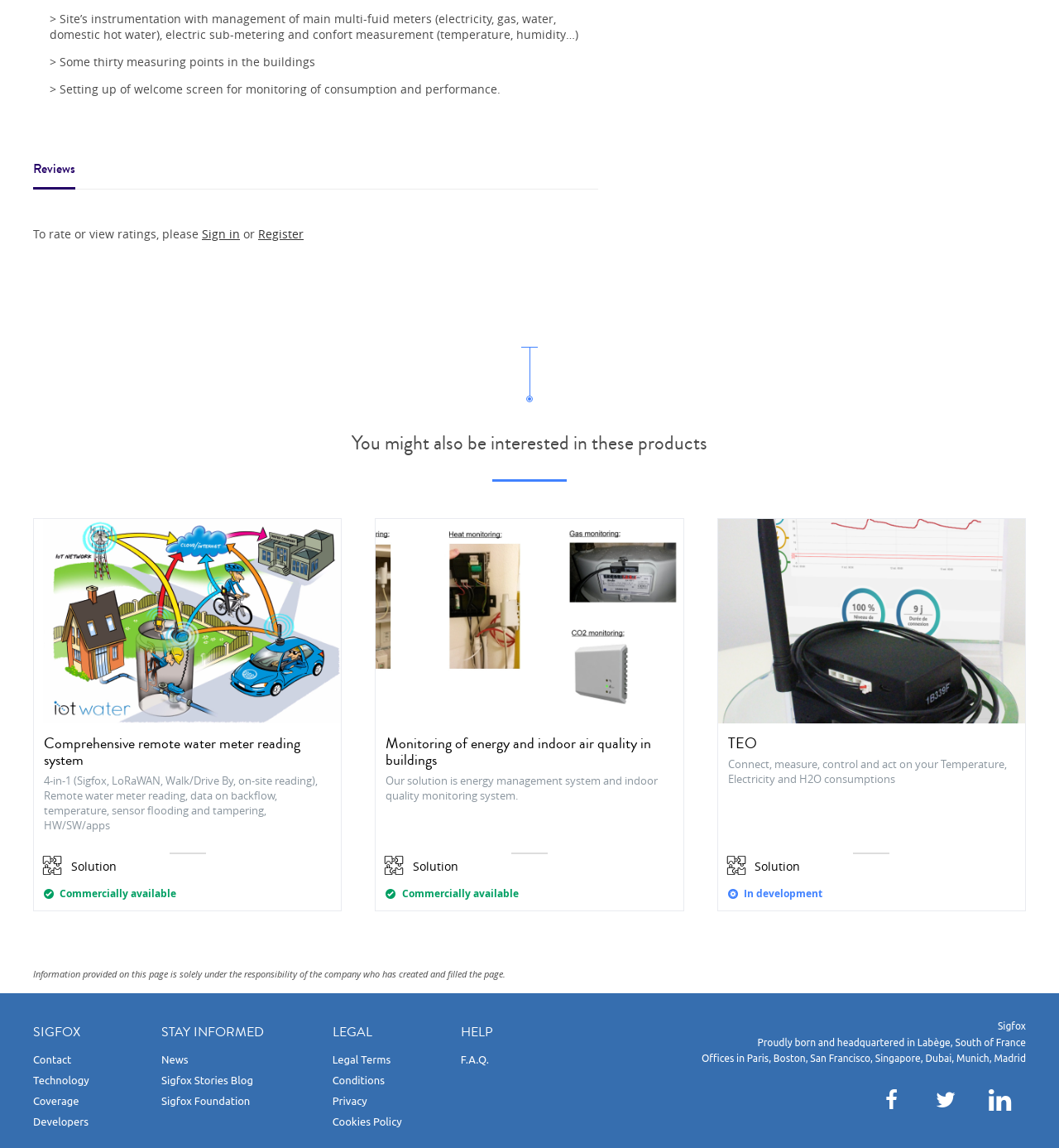Please identify the bounding box coordinates of the element's region that I should click in order to complete the following instruction: "Read more about Comprehensive remote water meter reading system". The bounding box coordinates consist of four float numbers between 0 and 1, i.e., [left, top, right, bottom].

[0.031, 0.452, 0.323, 0.794]